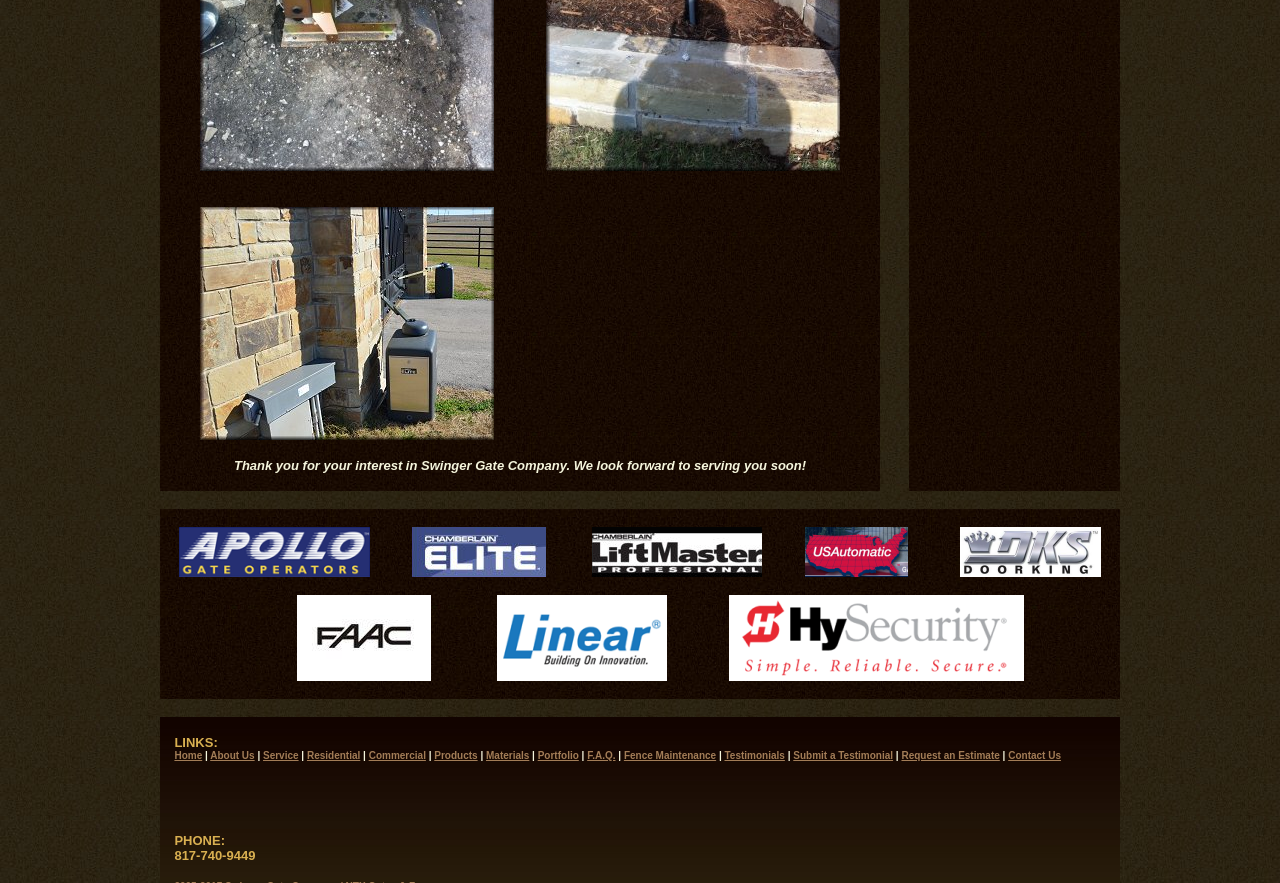Locate and provide the bounding box coordinates for the HTML element that matches this description: "Fence Maintenance".

[0.487, 0.849, 0.559, 0.862]